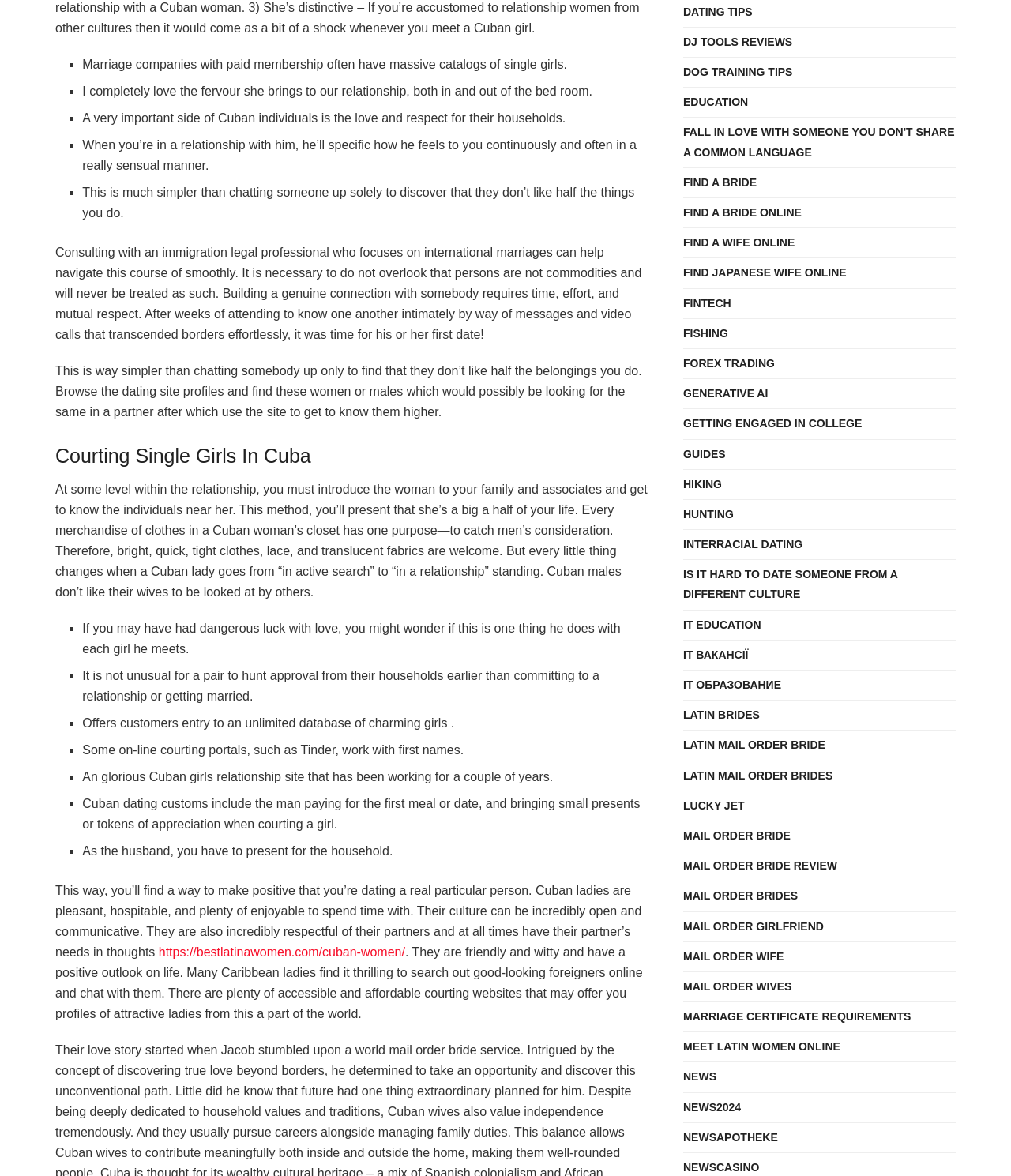Predict the bounding box coordinates of the UI element that matches this description: "dj tools reviews". The coordinates should be in the format [left, top, right, bottom] with each value between 0 and 1.

[0.676, 0.027, 0.784, 0.044]